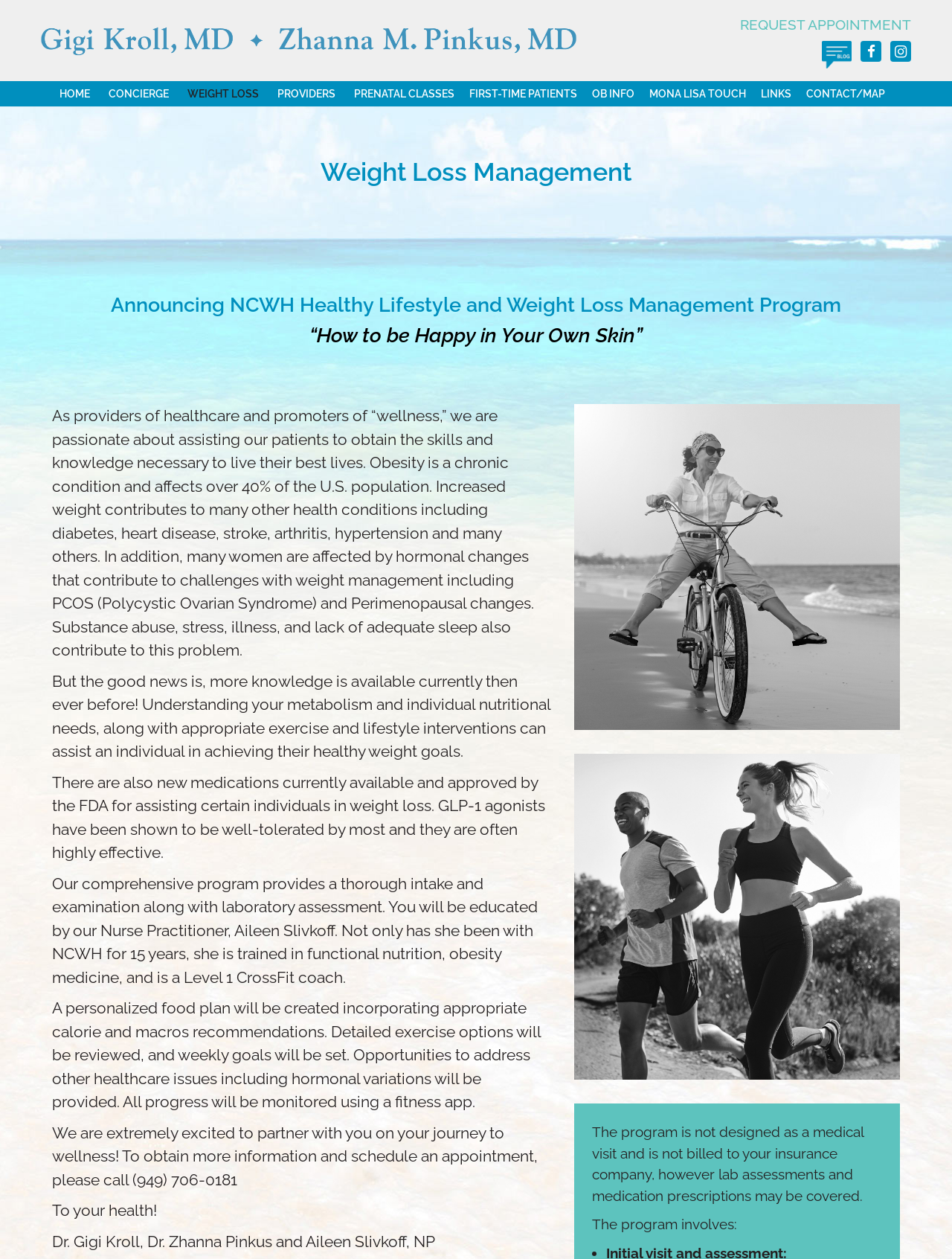Locate the UI element described as follows: "Contact/Map". Return the bounding box coordinates as four float numbers between 0 and 1 in the order [left, top, right, bottom].

[0.839, 0.064, 0.938, 0.084]